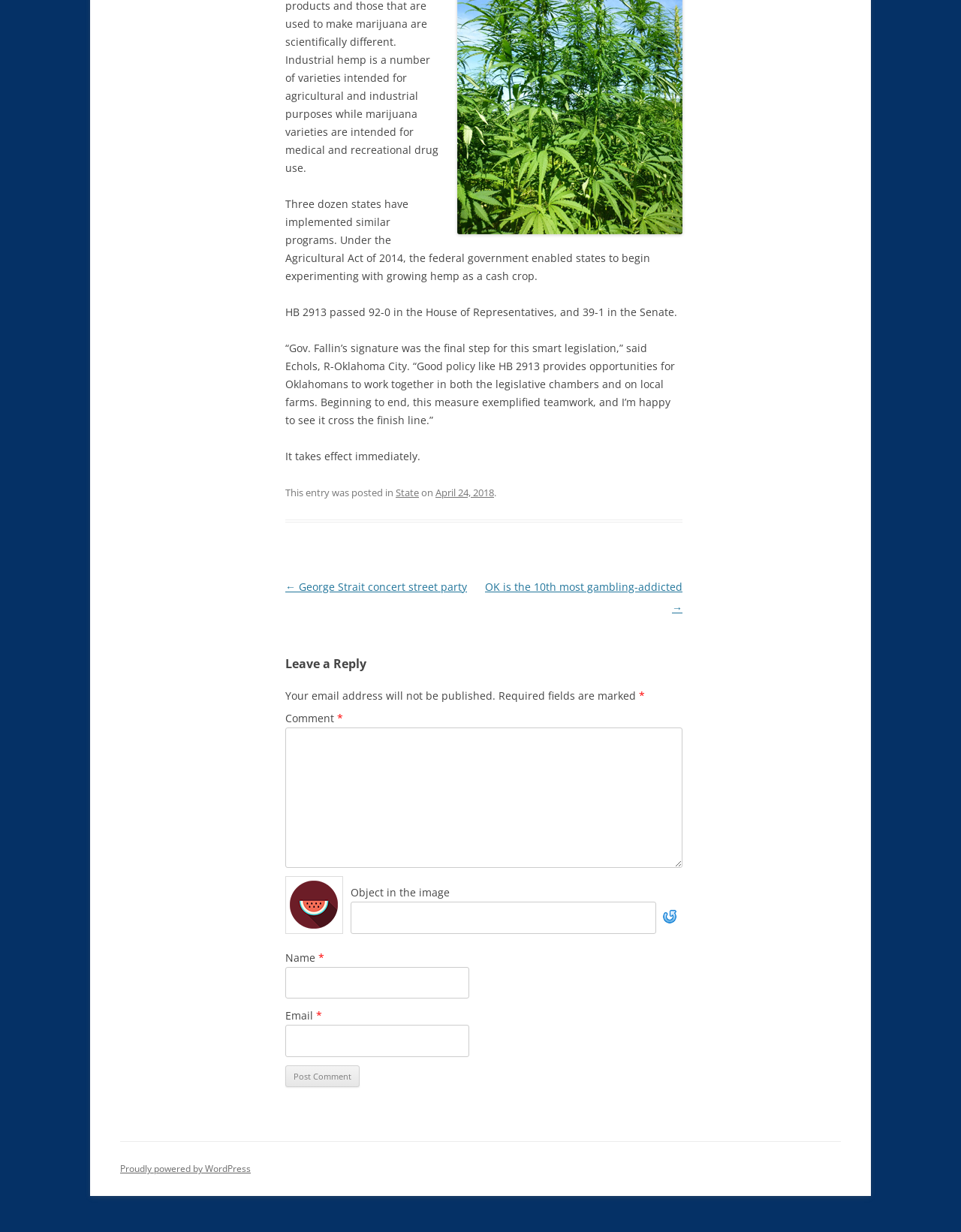Please identify the bounding box coordinates of the clickable region that I should interact with to perform the following instruction: "Click the 'State' link". The coordinates should be expressed as four float numbers between 0 and 1, i.e., [left, top, right, bottom].

[0.412, 0.394, 0.436, 0.405]